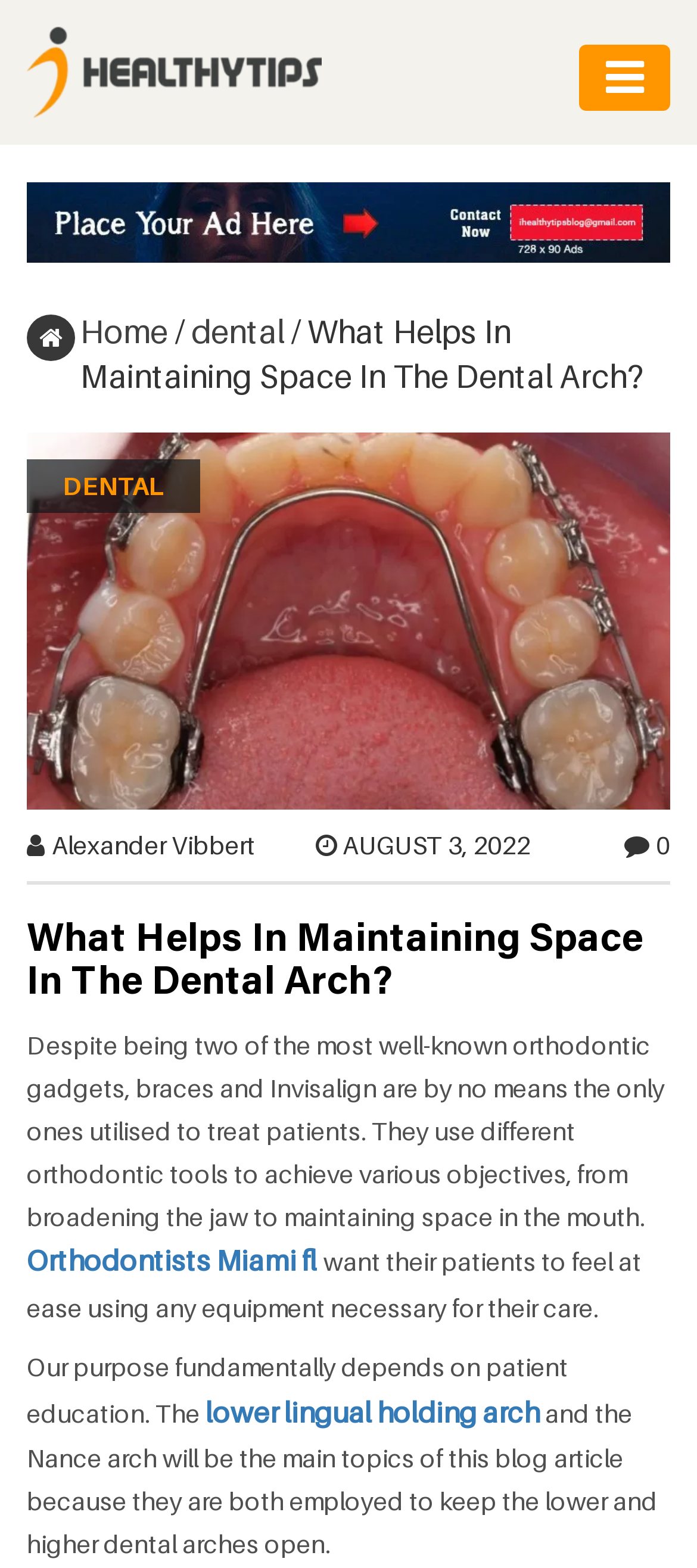Please analyze the image and provide a thorough answer to the question:
What is the date of this article?

The date of this article is AUGUST 3, 2022, which is mentioned in the article with the text 'AUGUST 3, 2022'.